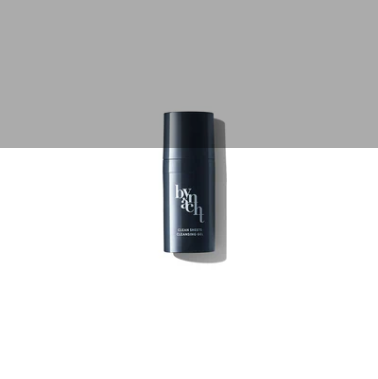Offer a detailed explanation of what is depicted in the image.

The image features a sleek, black packaging of the "CLEAN SHEETS CLEANSING GEL MINI" from the brand bvn aech. The minimalist design showcases the product's name prominently in a modern font, emphasizing its contemporary aesthetic. This cleansing gel is designed for on-the-go use, reflecting a balance of luxury and practicality, perfect for maintaining cleanliness and freshness. The eye-catching bottle, combined with its compact size, makes it an ideal addition to any skincare routine or travel essentials.